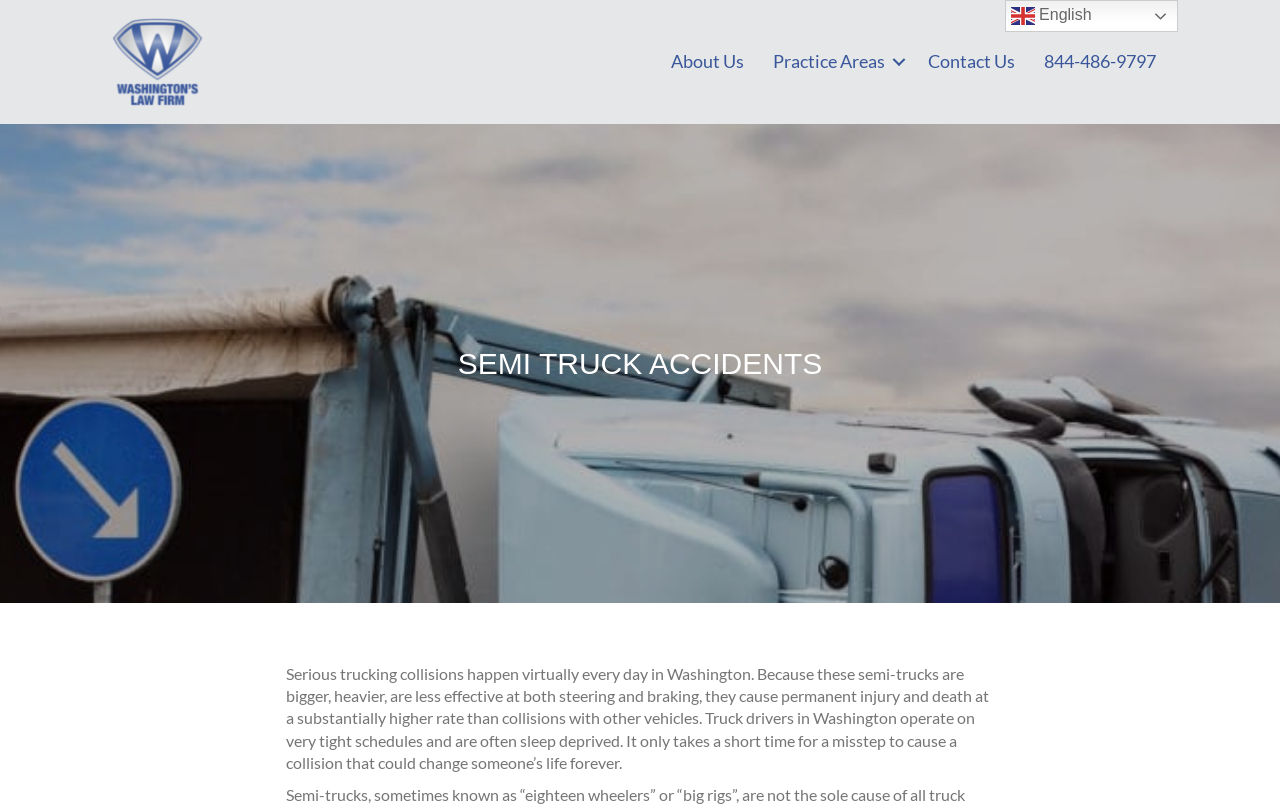What is the consequence of semi-truck accidents?
Provide a comprehensive and detailed answer to the question.

According to the static text, semi-truck accidents cause permanent injury and death at a substantially higher rate than collisions with other vehicles.